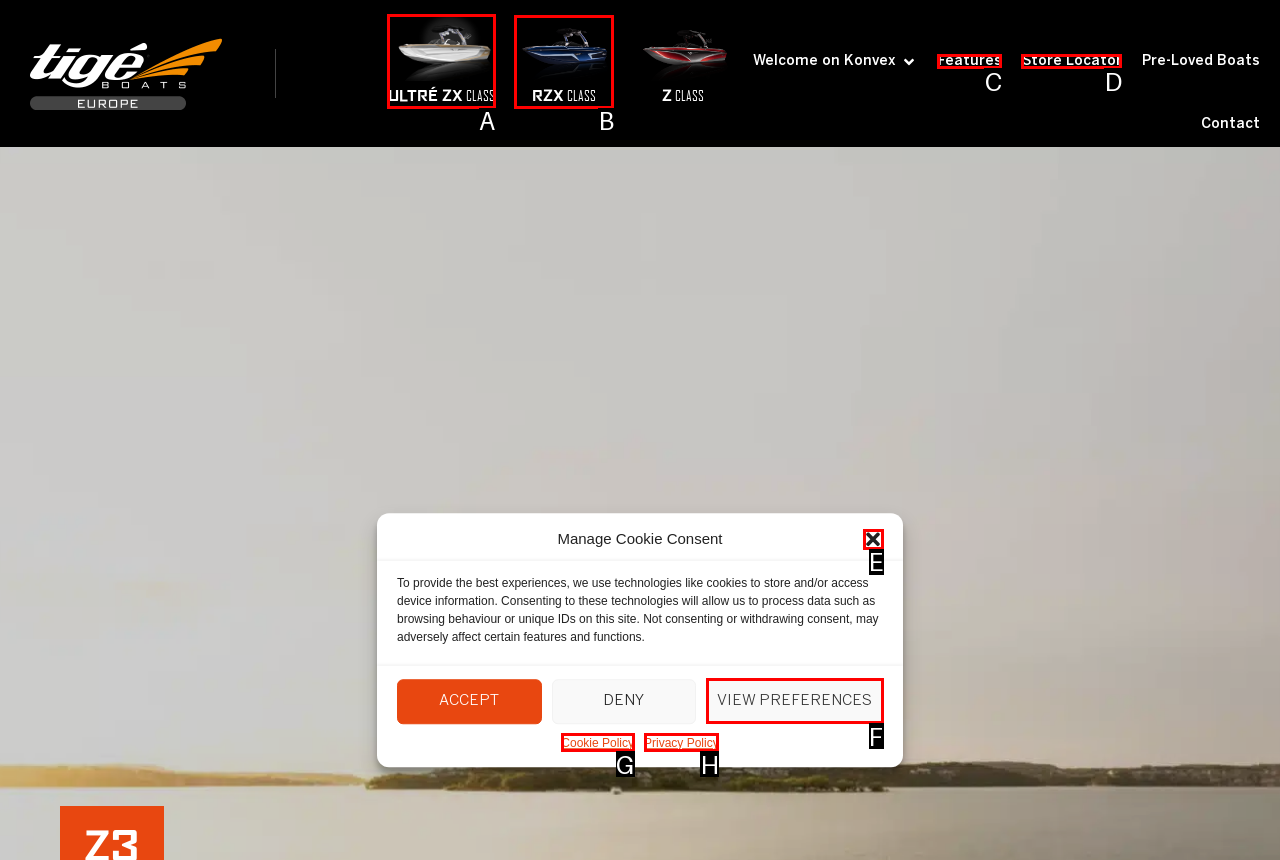To execute the task: View the Ultré ZX Class page, which one of the highlighted HTML elements should be clicked? Answer with the option's letter from the choices provided.

A